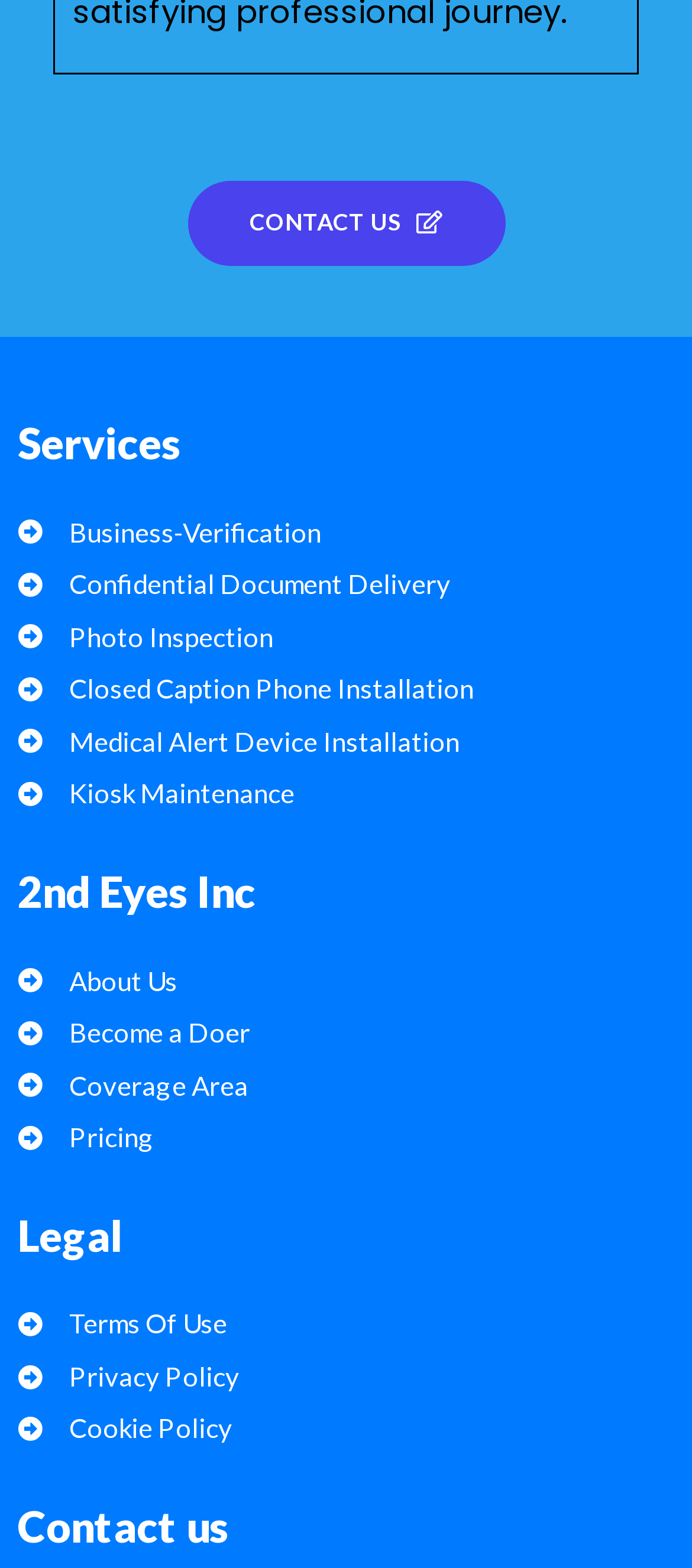Extract the bounding box coordinates of the UI element described by: "Become a Doer". The coordinates should include four float numbers ranging from 0 to 1, e.g., [left, top, right, bottom].

[0.026, 0.642, 0.974, 0.676]